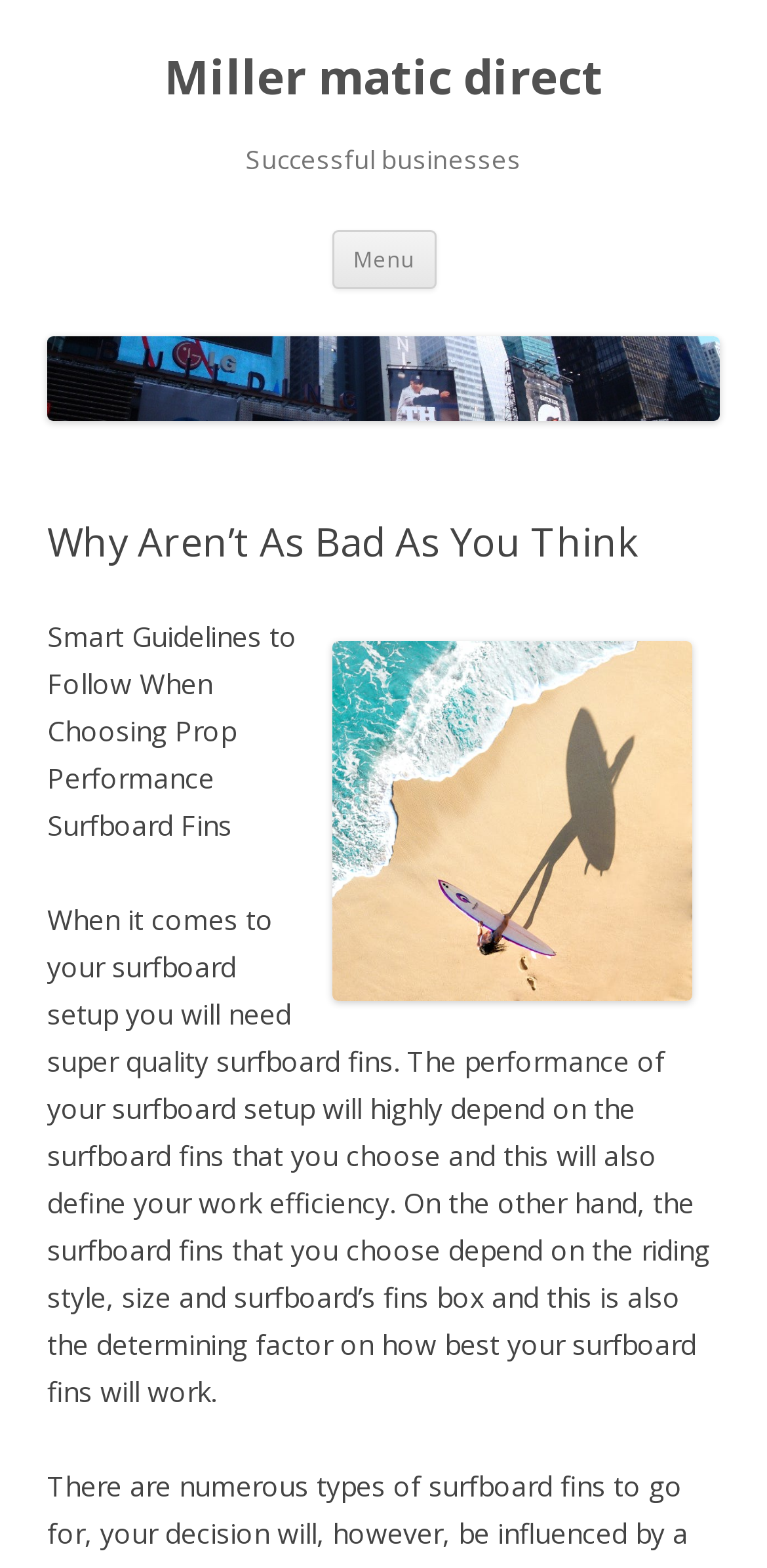What is the topic of the article on the webpage?
From the image, provide a succinct answer in one word or a short phrase.

Surfboard fins